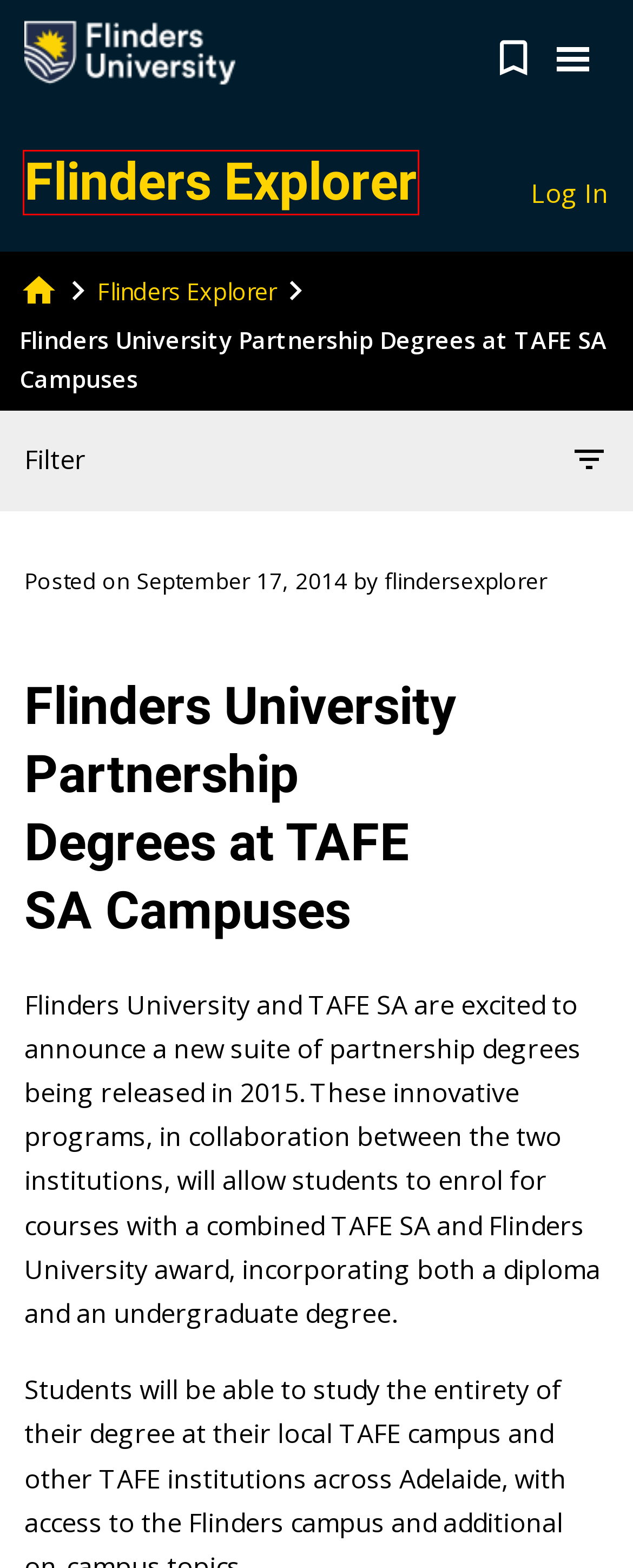With the provided screenshot showing a webpage and a red bounding box, determine which webpage description best fits the new page that appears after clicking the element inside the red box. Here are the options:
A. flindersexplorer, Author at Flinders Explorer
B. Flinders University - Adelaide, South Australia - Flinders University
C. Staff directory - Flinders University Staff
D. Flinders University website accessibility statement - Flinders University
E. Home – Blogs at Flinders University
F. Flinders Explorer -
G. Getting through SATAC applications in Year 12 - Flinders Explorer
H. Flinders University website copyright & disclaimer statement - Flinders University

F